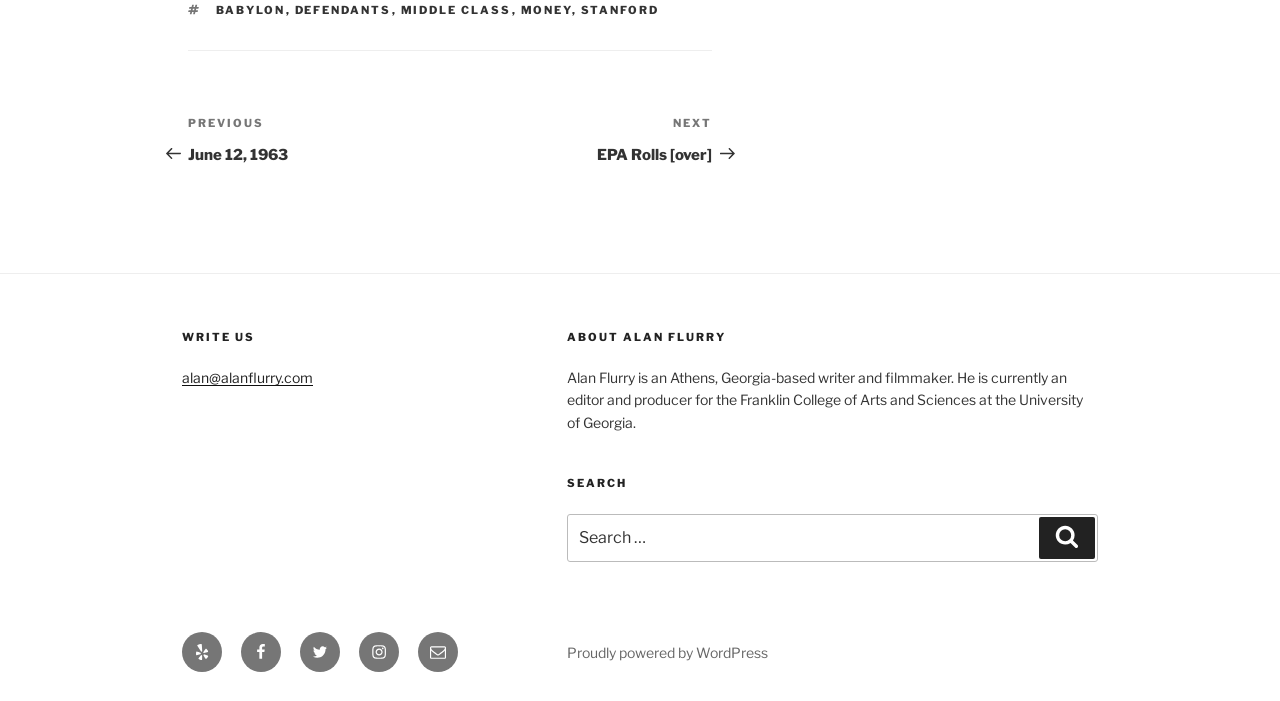Show the bounding box coordinates of the element that should be clicked to complete the task: "Click on the 'BABYLON' tag".

[0.168, 0.004, 0.223, 0.024]